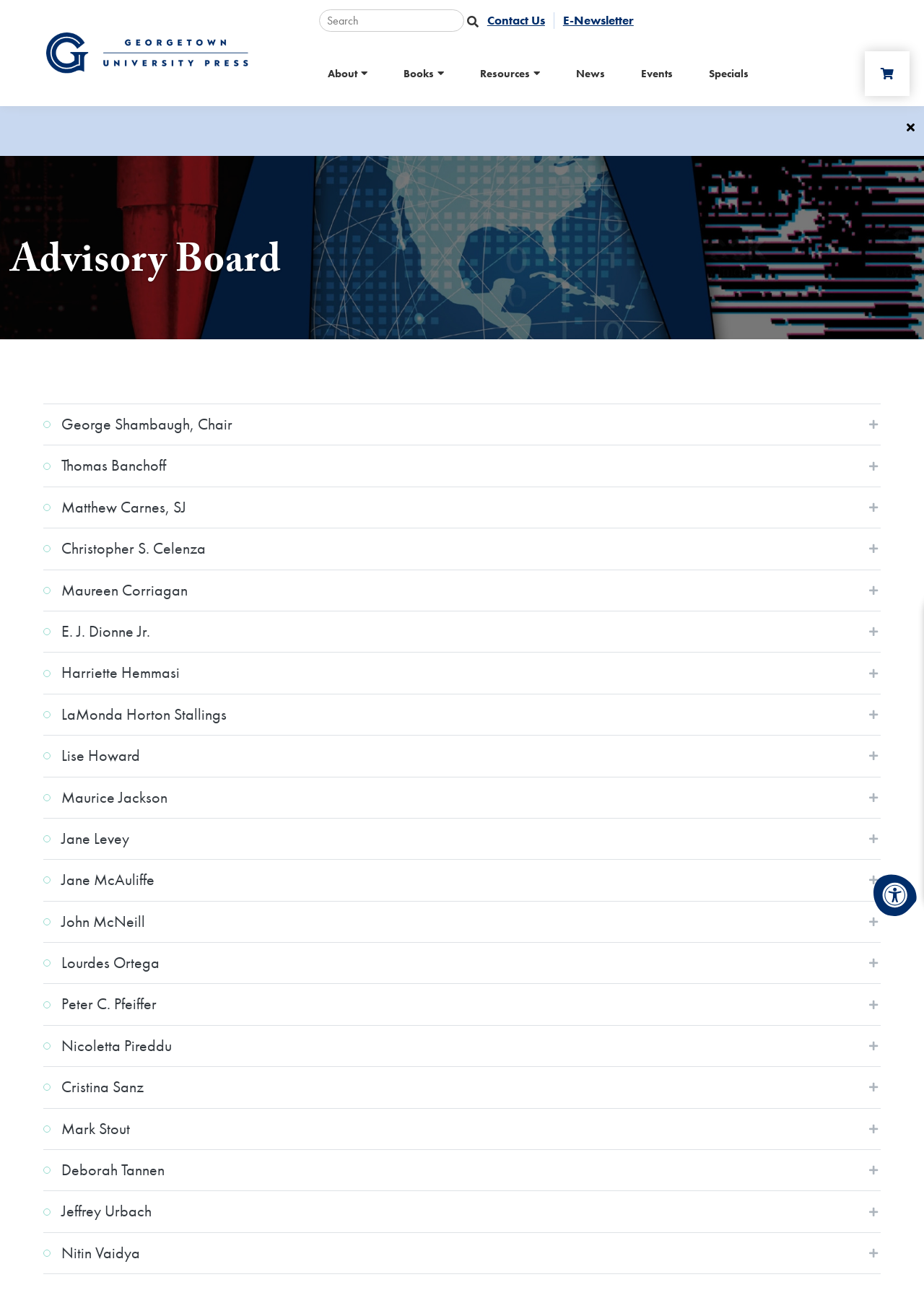Locate the UI element described by title="Georgetown University Press" and provide its bounding box coordinates. Use the format (top-left x, top-left y, bottom-right x, bottom-right y) with all values as floating point numbers between 0 and 1.

[0.05, 0.034, 0.268, 0.046]